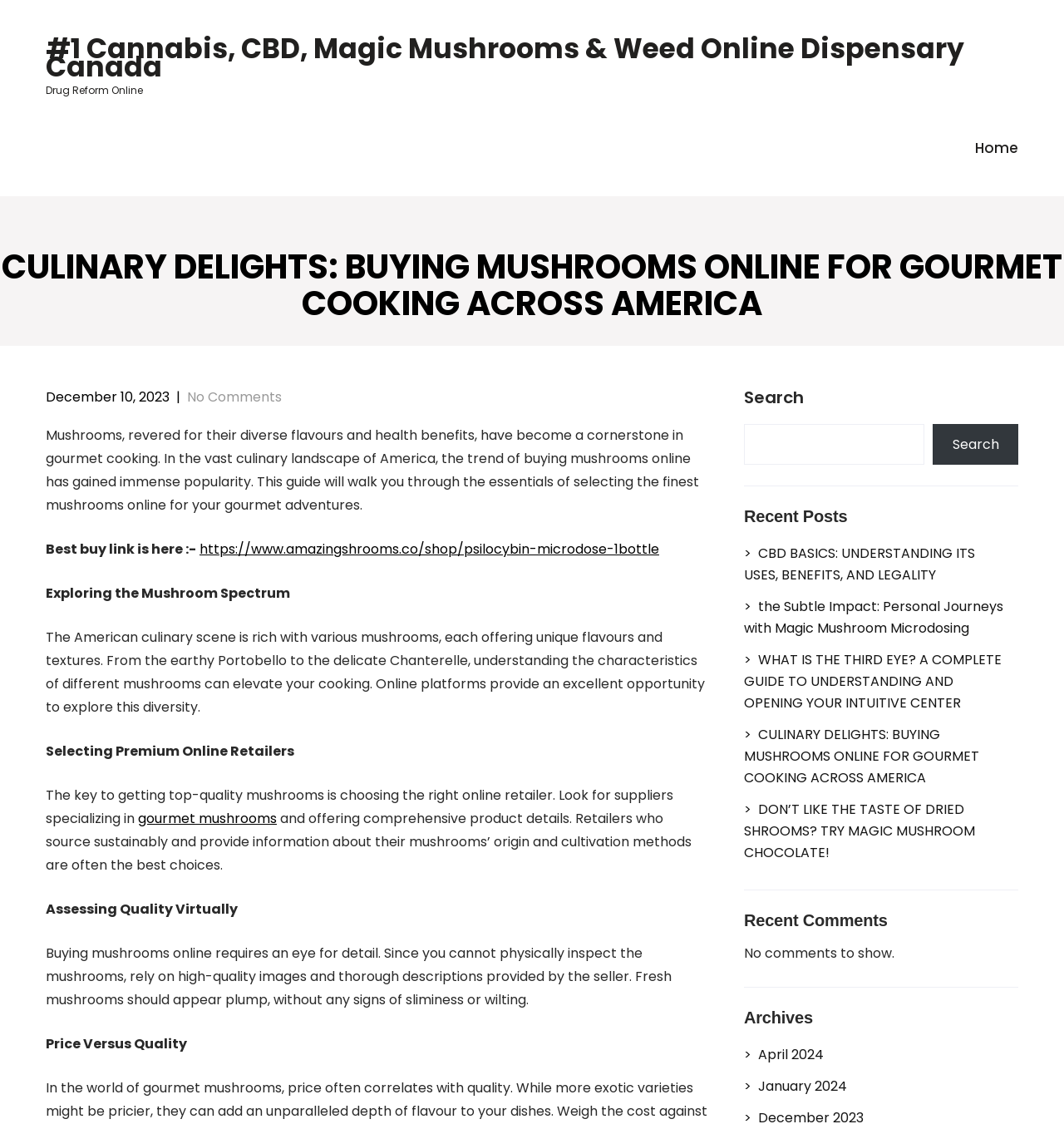Please provide the bounding box coordinates for the element that needs to be clicked to perform the instruction: "Search for something". The coordinates must consist of four float numbers between 0 and 1, formatted as [left, top, right, bottom].

[0.877, 0.377, 0.957, 0.414]